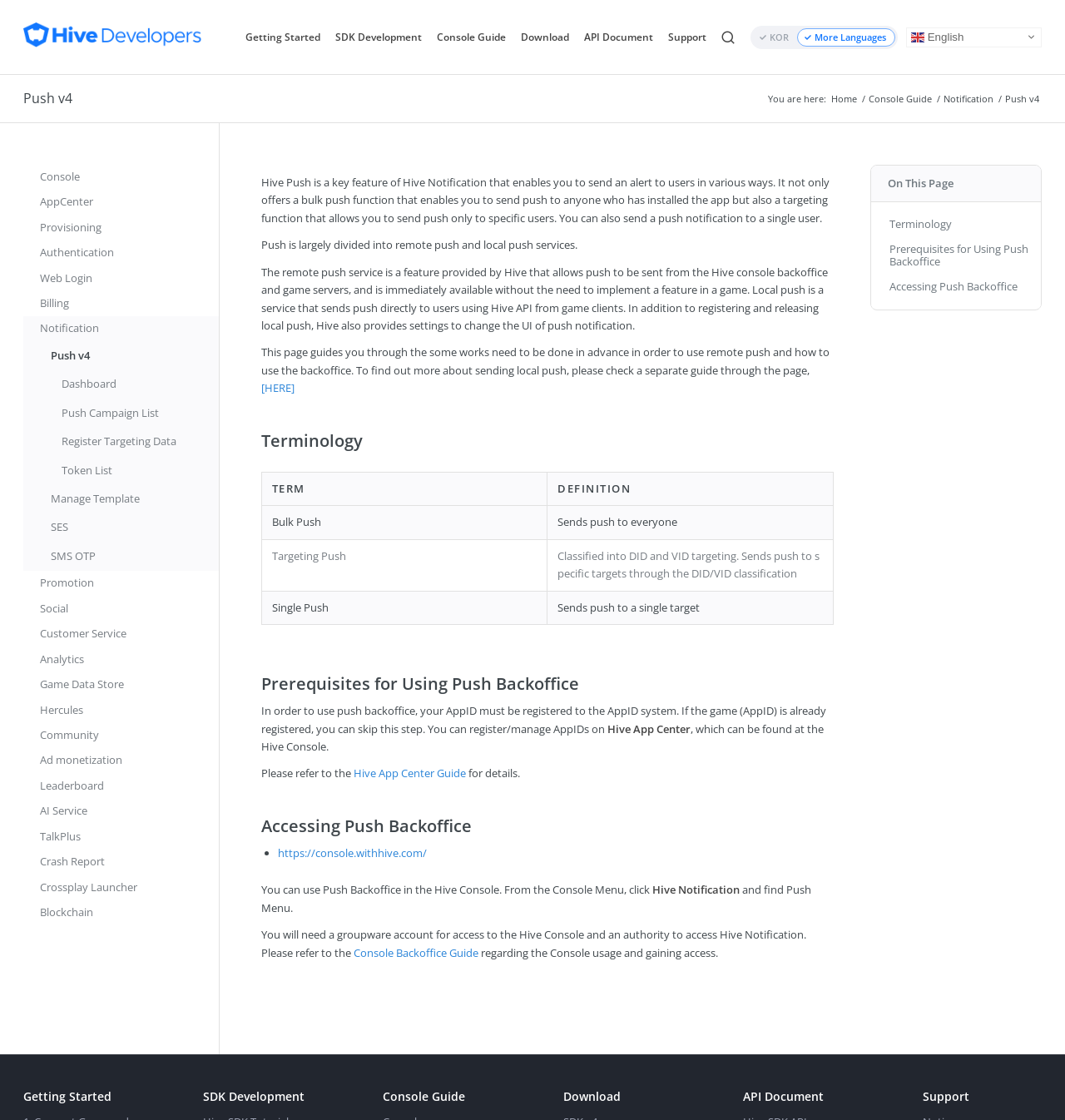Can you find the bounding box coordinates for the element that needs to be clicked to execute this instruction: "Download SDK"? The coordinates should be given as four float numbers between 0 and 1, i.e., [left, top, right, bottom].

[0.482, 0.02, 0.541, 0.046]